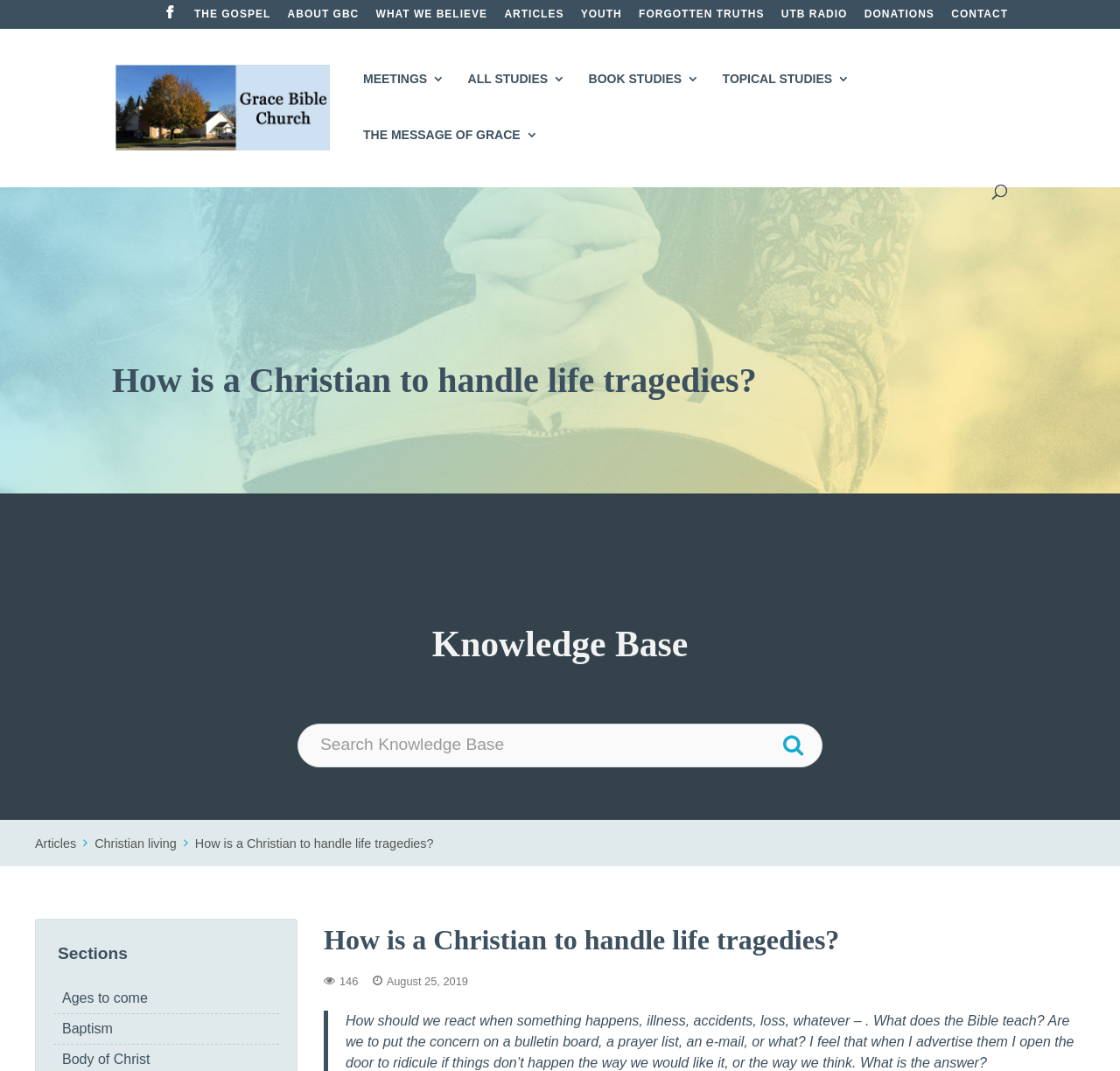Please locate the bounding box coordinates of the element's region that needs to be clicked to follow the instruction: "Listen to UTB RADIO". The bounding box coordinates should be provided as four float numbers between 0 and 1, i.e., [left, top, right, bottom].

[0.697, 0.008, 0.757, 0.025]